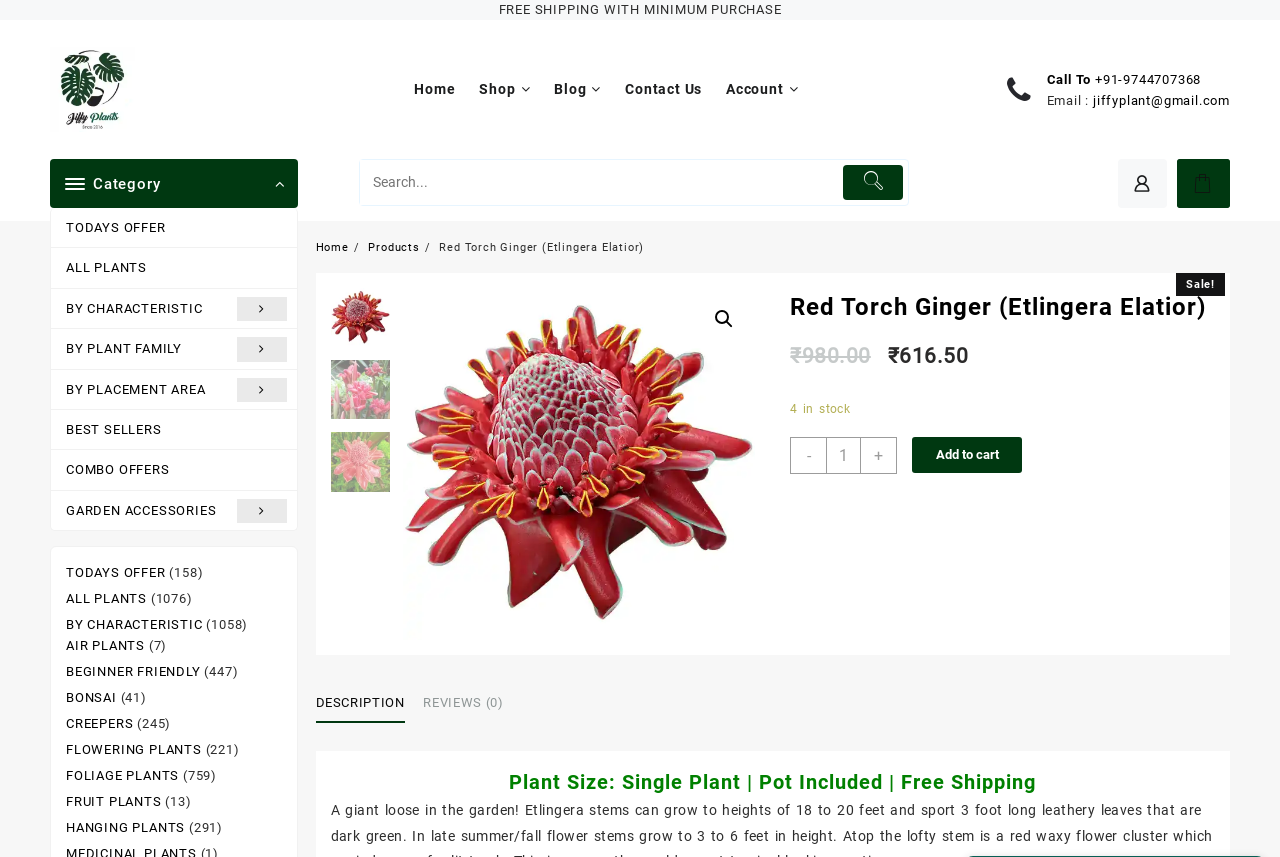With reference to the screenshot, provide a detailed response to the question below:
What is the name of the plant being sold?

The webpage has a heading 'Red Torch Ginger (Etlingera Elatior)' and describes the plant's characteristics, indicating that it is the plant being sold.